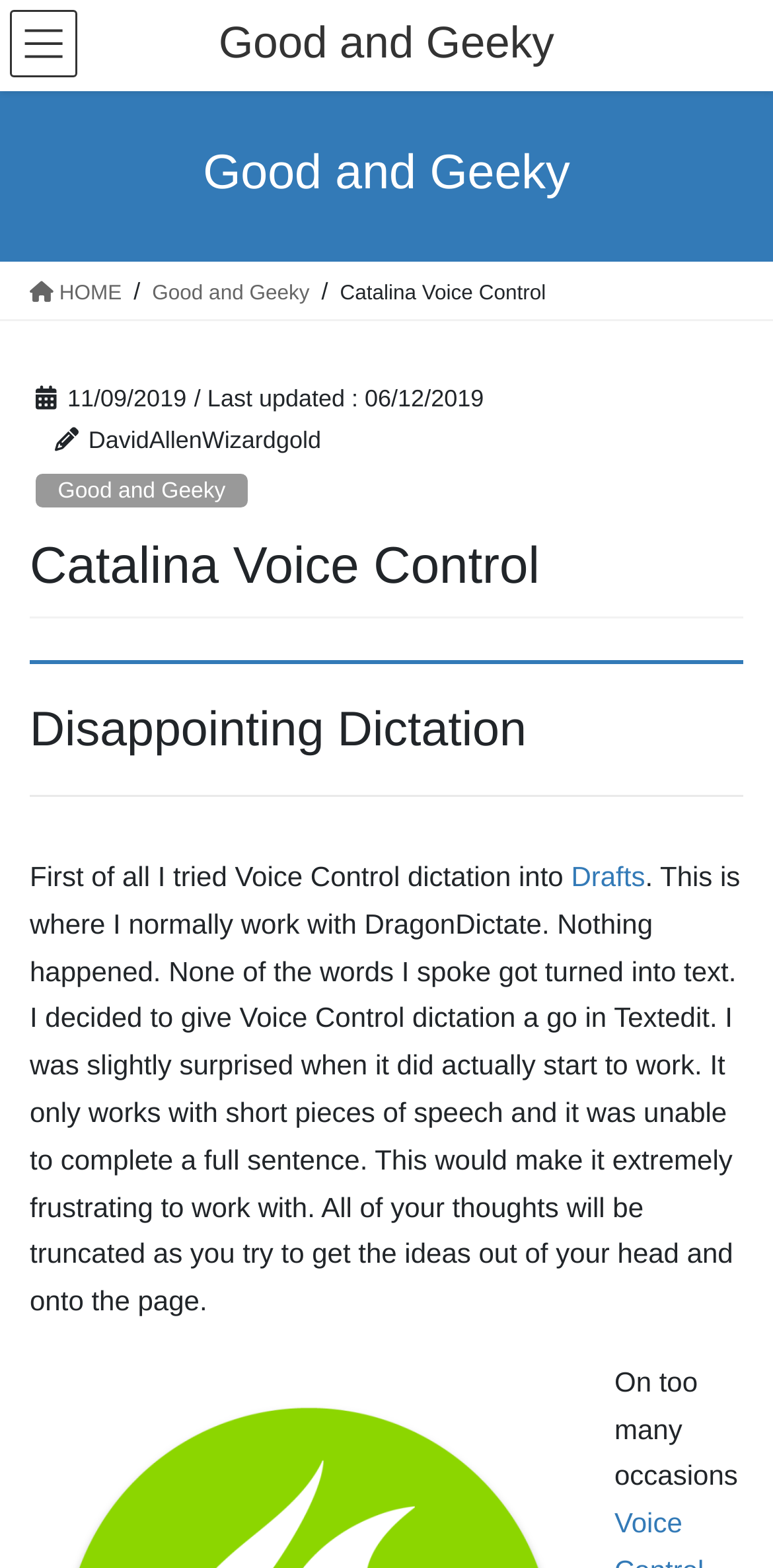What is the author's name?
Answer briefly with a single word or phrase based on the image.

DavidAllenWizardgold